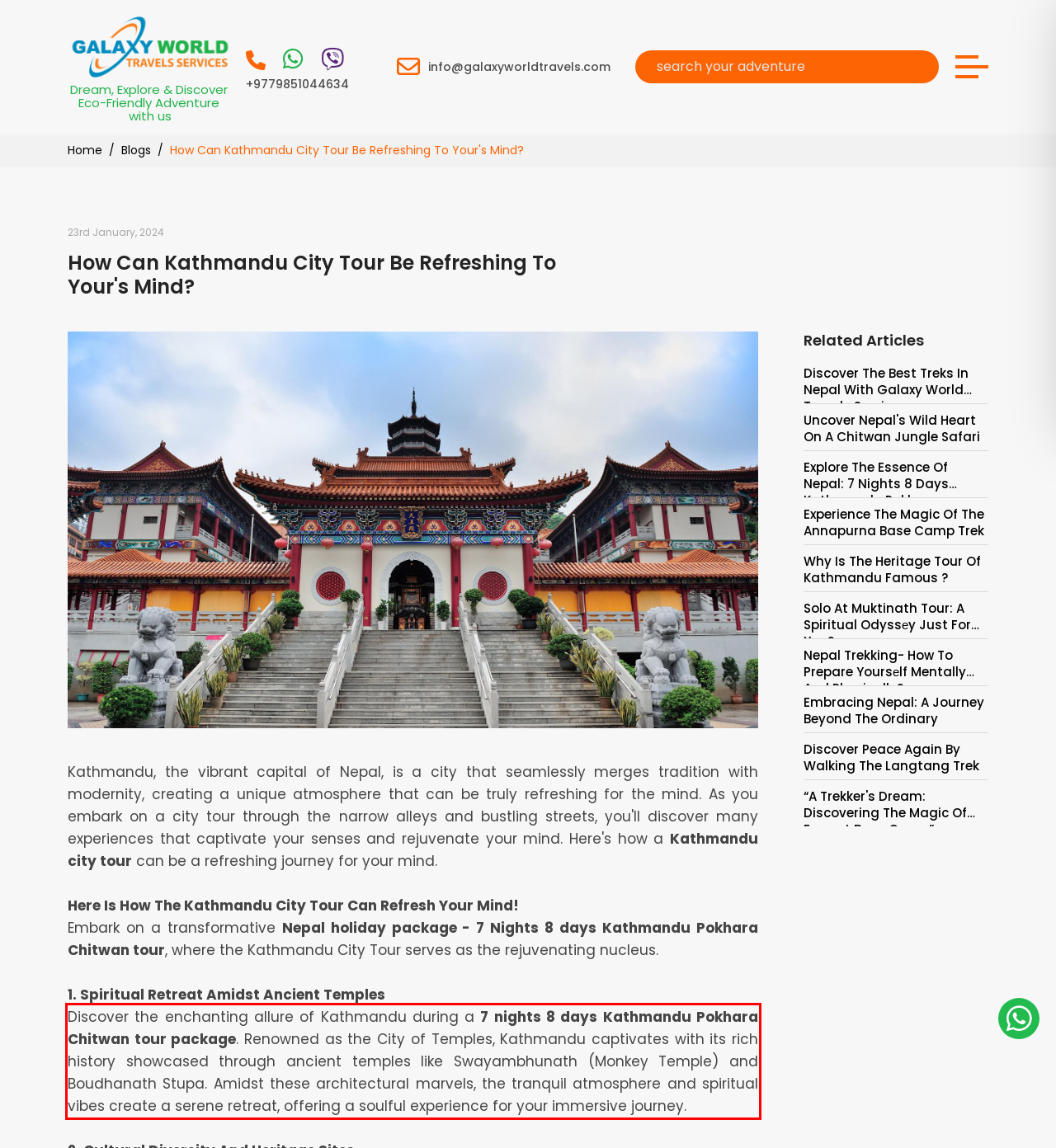Identify the text inside the red bounding box on the provided webpage screenshot by performing OCR.

Discover the enchanting allure of Kathmandu during a 7 nights 8 days Kathmandu Pokhara Chitwan tour package. Renowned as the City of Temples, Kathmandu captivates with its rich history showcased through ancient temples like Swayambhunath (Monkey Temple) and Boudhanath Stupa. Amidst these architectural marvels, the tranquil atmosphere and spiritual vibes create a serene retreat, offering a soulful experience for your immersive journey.